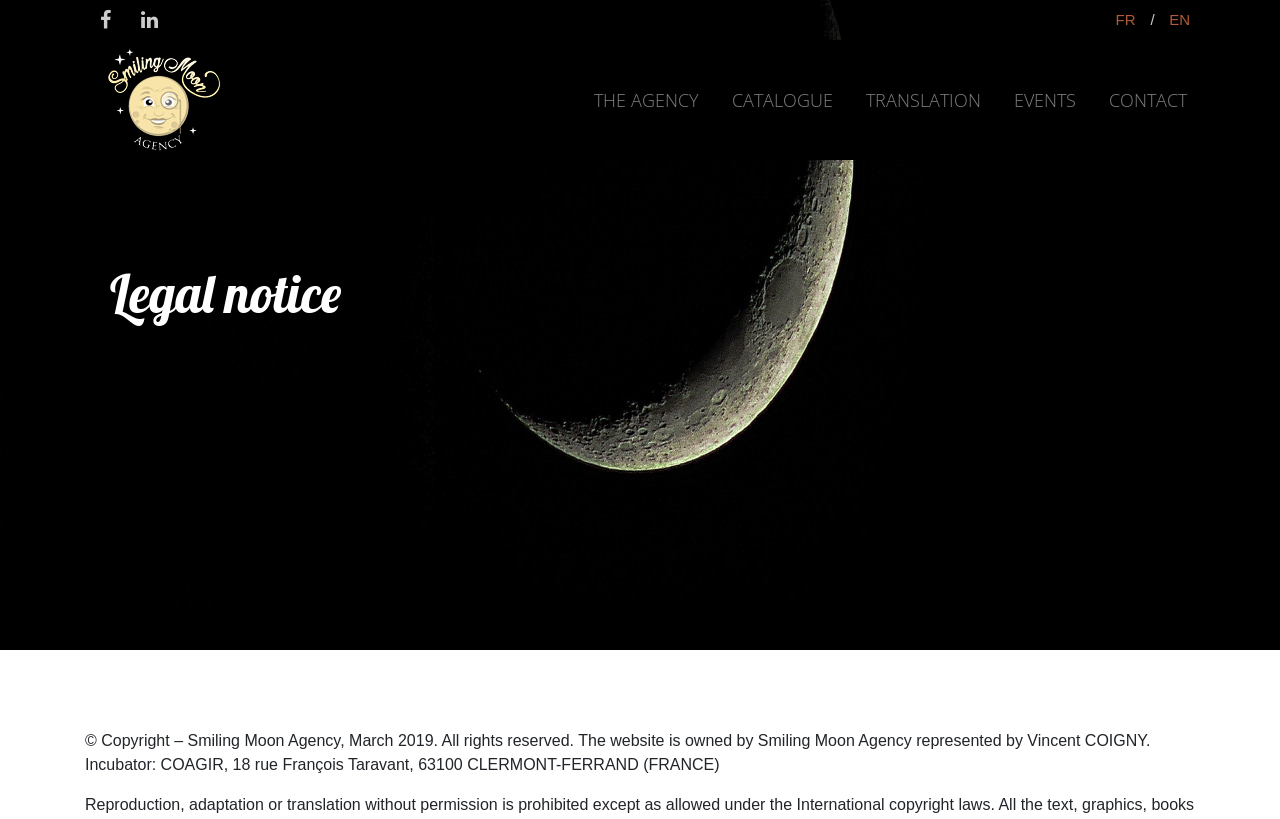What is the name of the agency?
Observe the image and answer the question with a one-word or short phrase response.

Smiling Moon Agency